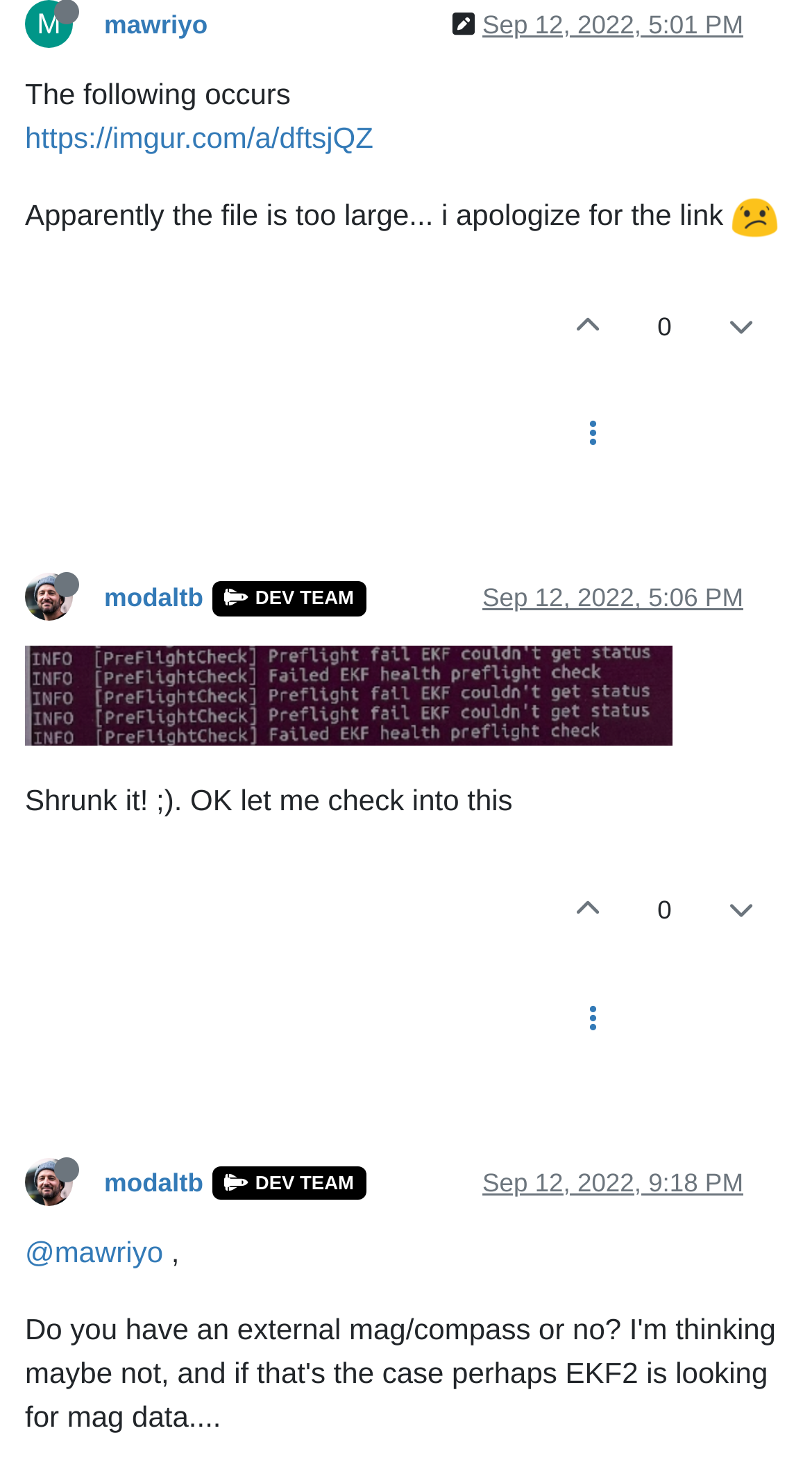Please determine the bounding box coordinates of the element to click in order to execute the following instruction: "Click on the link to view the shrunk image". The coordinates should be four float numbers between 0 and 1, specified as [left, top, right, bottom].

[0.031, 0.459, 0.828, 0.481]